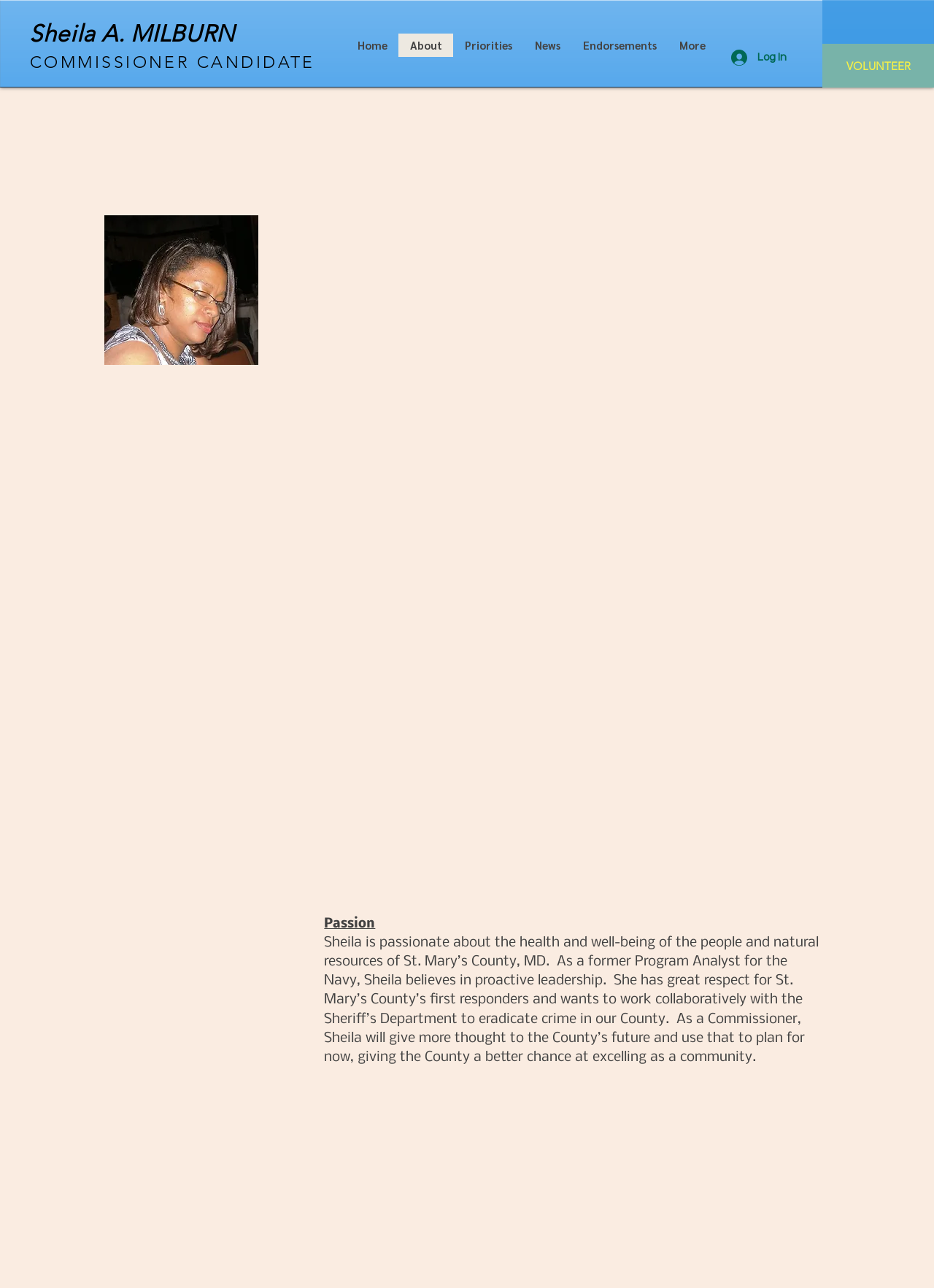Use a single word or phrase to answer the question:
What is the name of the commissioner candidate?

Sheila A. MILBURN